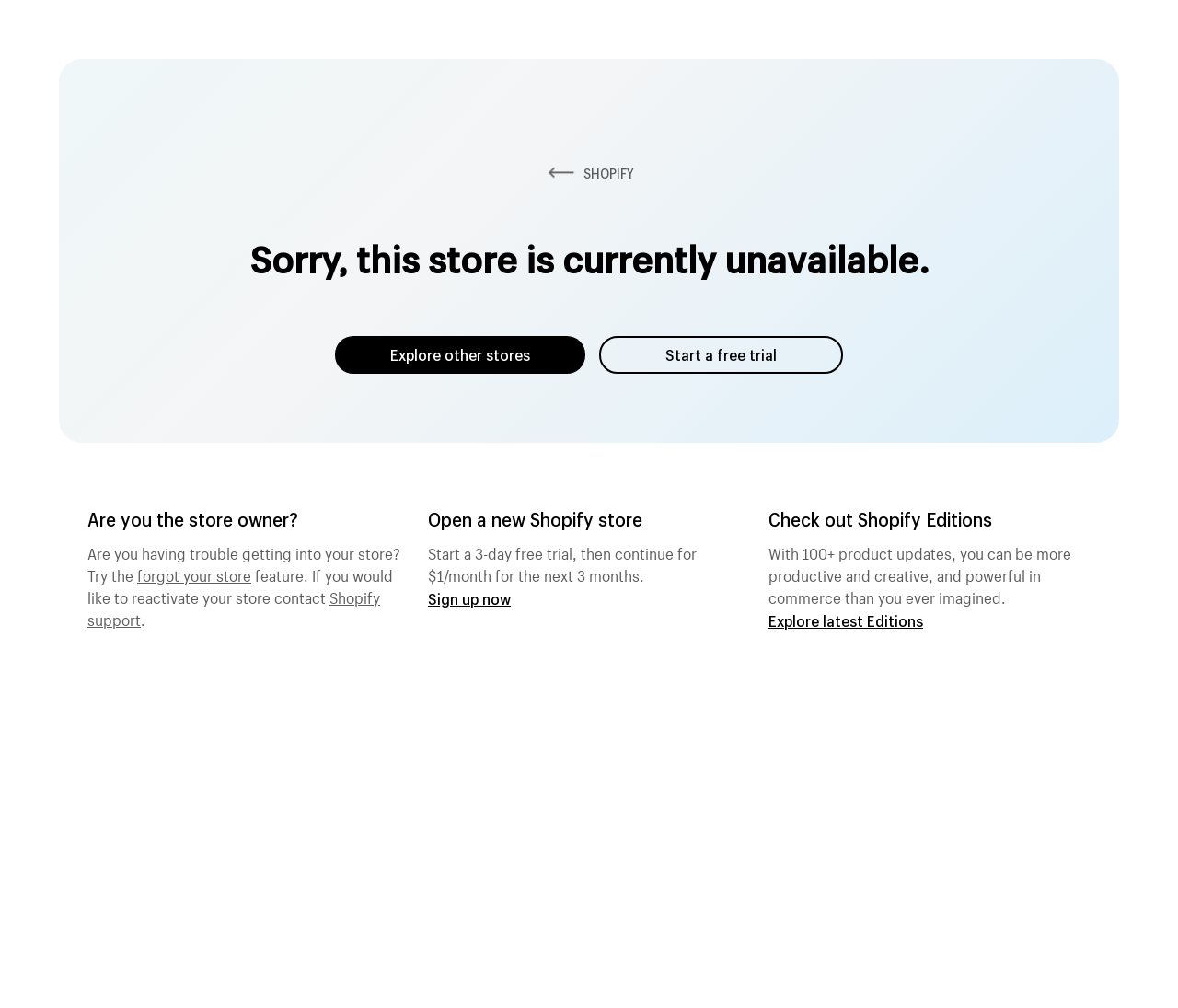How long is the free trial period?
Analyze the image and deliver a detailed answer to the question.

The free trial period is 3 days, as mentioned in the static text 'Start a 3-day free trial, then continue for $1/month for the next 3 months' on the webpage.